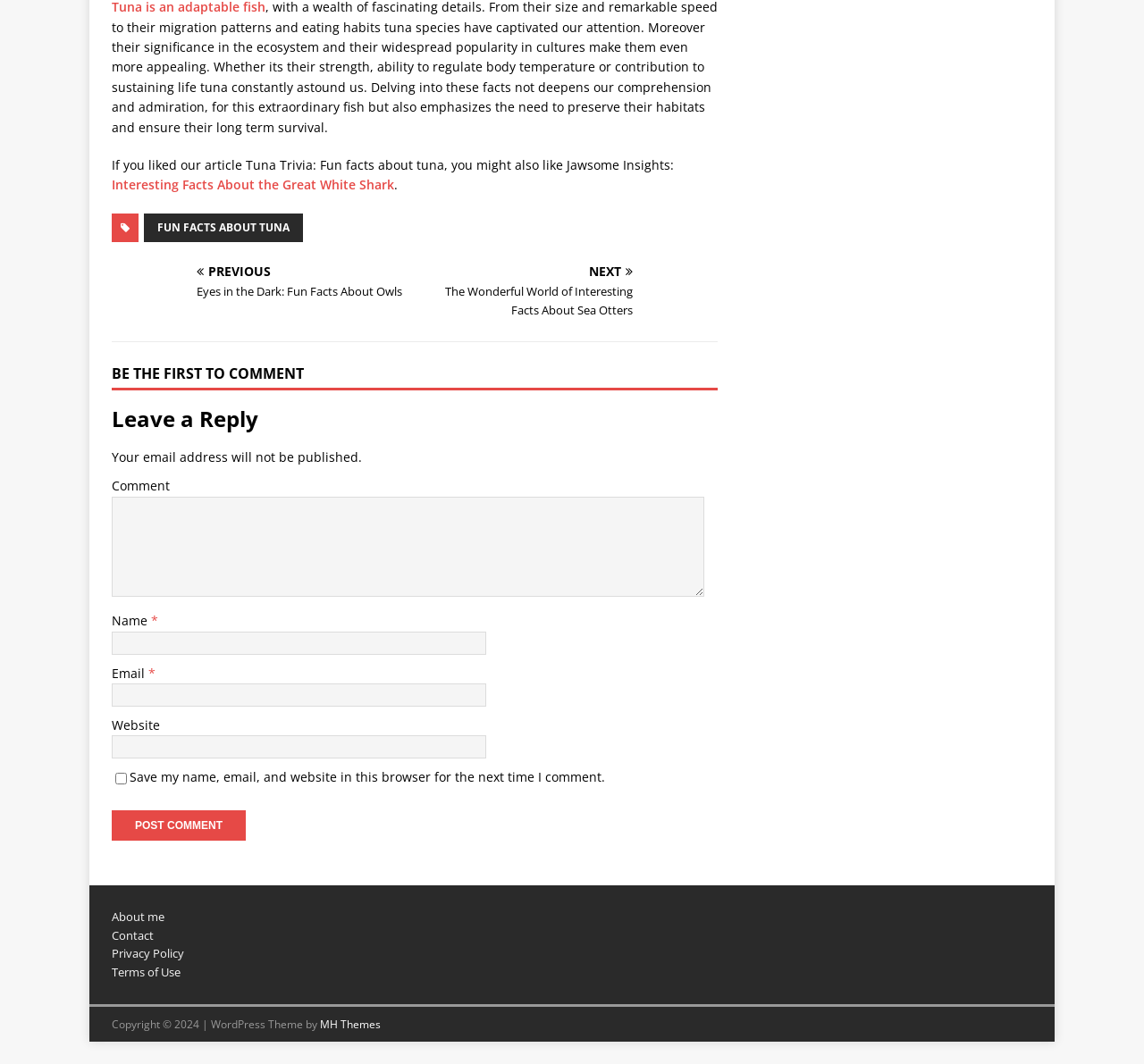Find the bounding box coordinates of the clickable area required to complete the following action: "Click on the link to read more about interesting facts about the Great White Shark".

[0.098, 0.166, 0.345, 0.182]